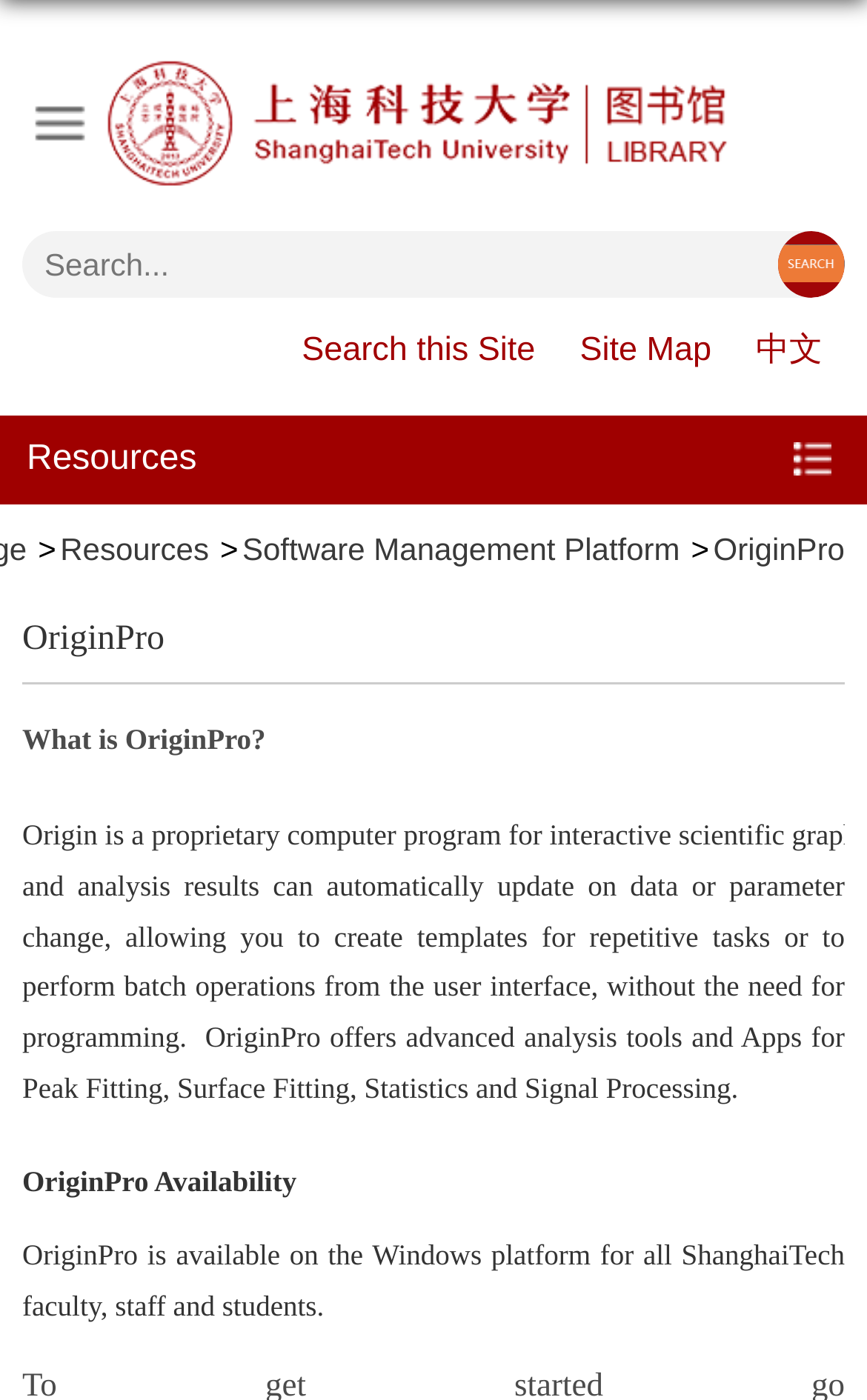Please identify the bounding box coordinates of the element I should click to complete this instruction: 'click on Resources'. The coordinates should be given as four float numbers between 0 and 1, like this: [left, top, right, bottom].

[0.069, 0.379, 0.241, 0.404]